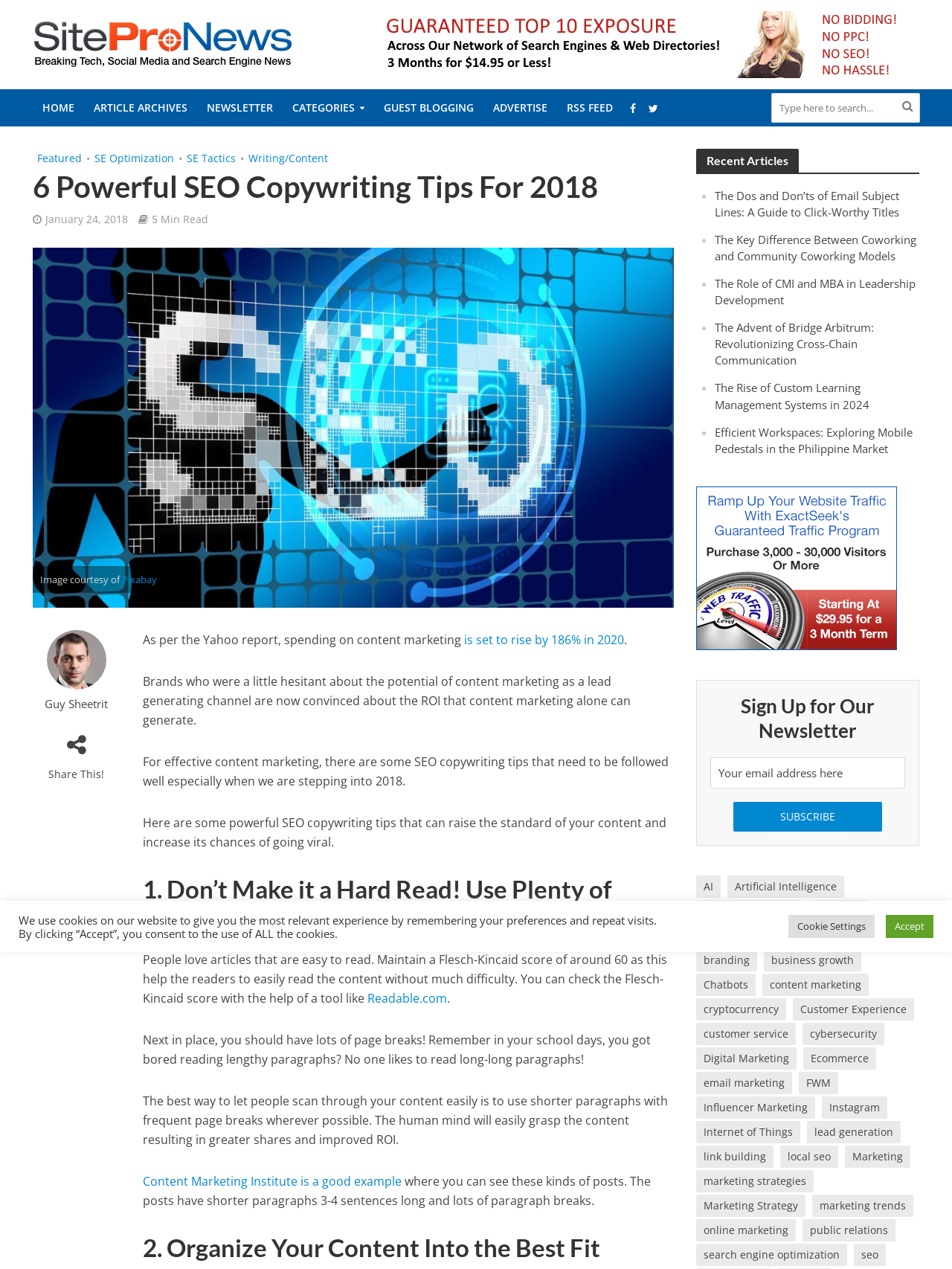What is the recommended Flesch-Kincaid score for easy readability?
Answer the question with detailed information derived from the image.

I read the article '6 Powerful SEO Copywriting Tips For 2018' and found a tip that recommends maintaining a Flesch-Kincaid score of around 60 for easy readability.